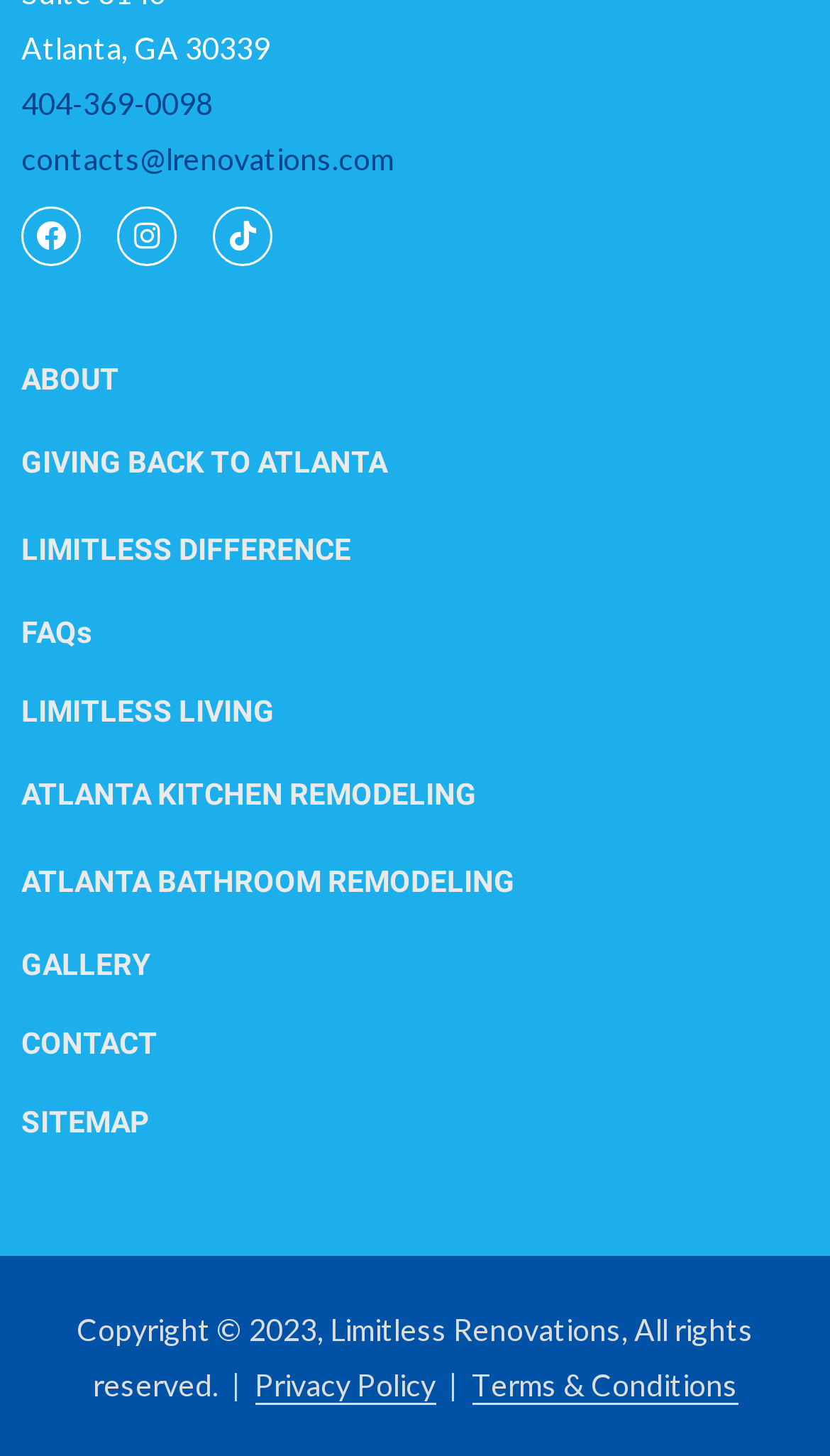Find the bounding box coordinates for the area that should be clicked to accomplish the instruction: "Learn about Atlanta kitchen remodeling".

[0.026, 0.534, 0.574, 0.557]